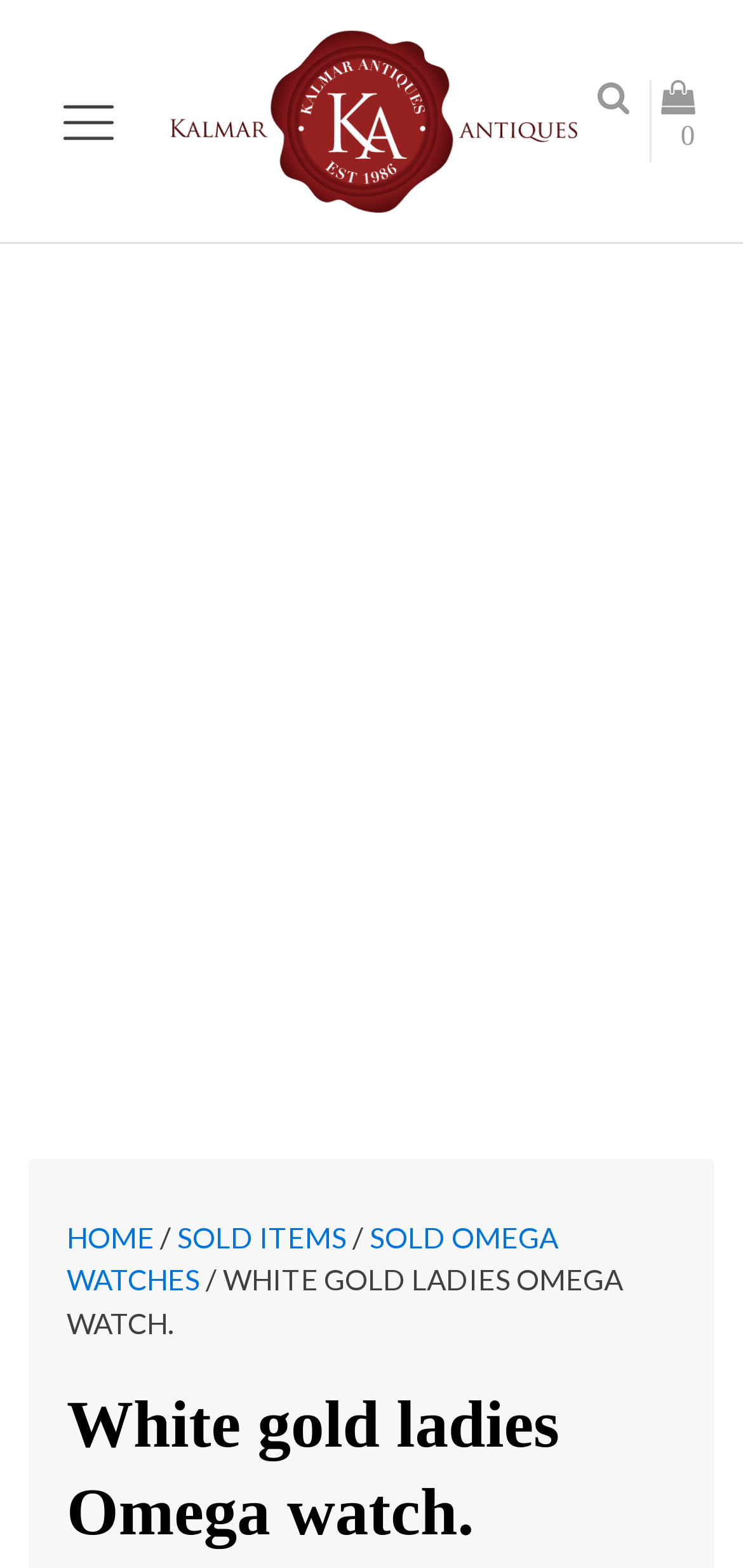What is the category of the sold items?
Please answer the question with a detailed response using the information from the screenshot.

The link 'SOLD OMEGA WATCHES' is present on the webpage, which suggests that the category of the sold items is Omega watches.